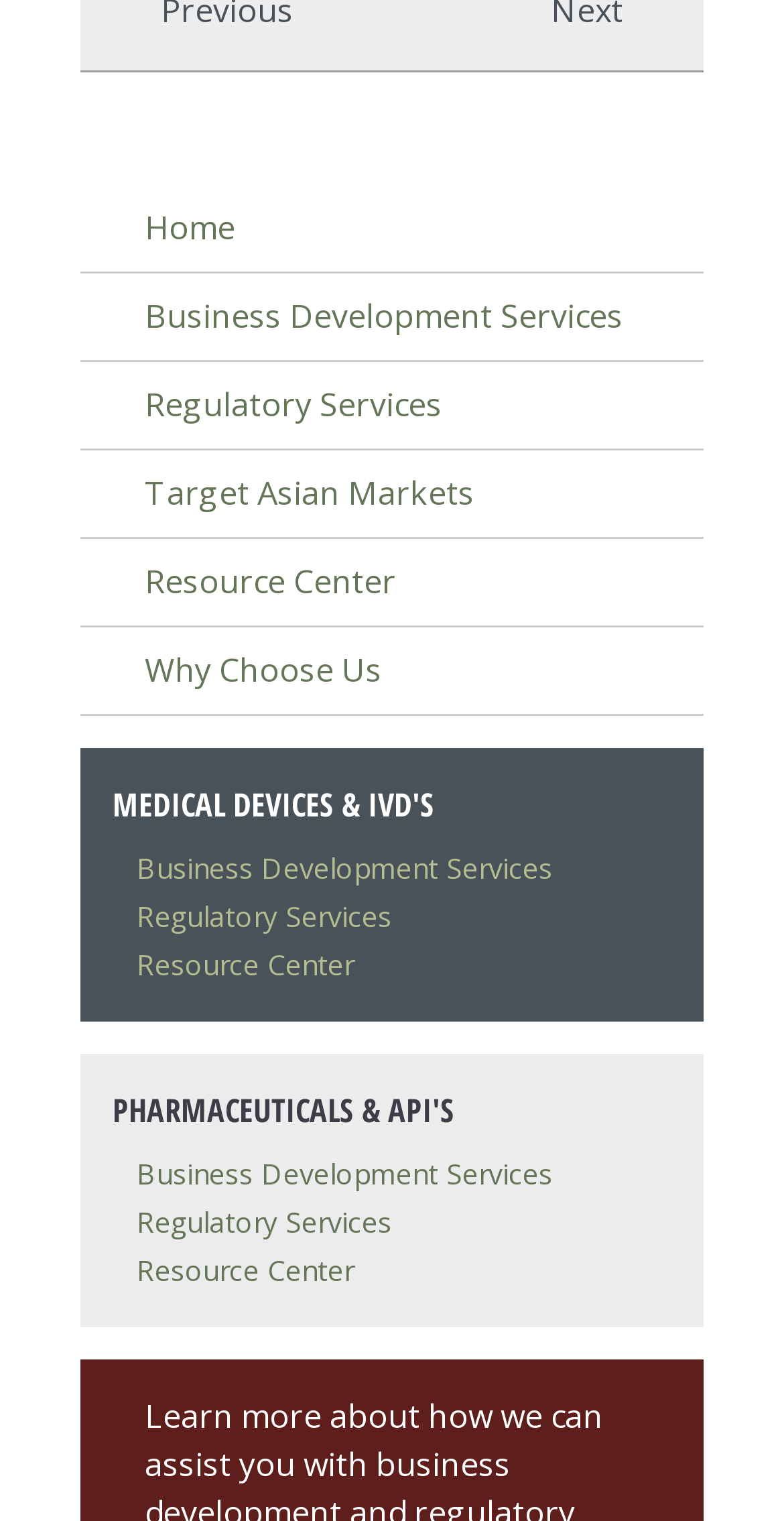Locate the bounding box coordinates of the element's region that should be clicked to carry out the following instruction: "view Resource Center". The coordinates need to be four float numbers between 0 and 1, i.e., [left, top, right, bottom].

[0.185, 0.368, 0.505, 0.397]